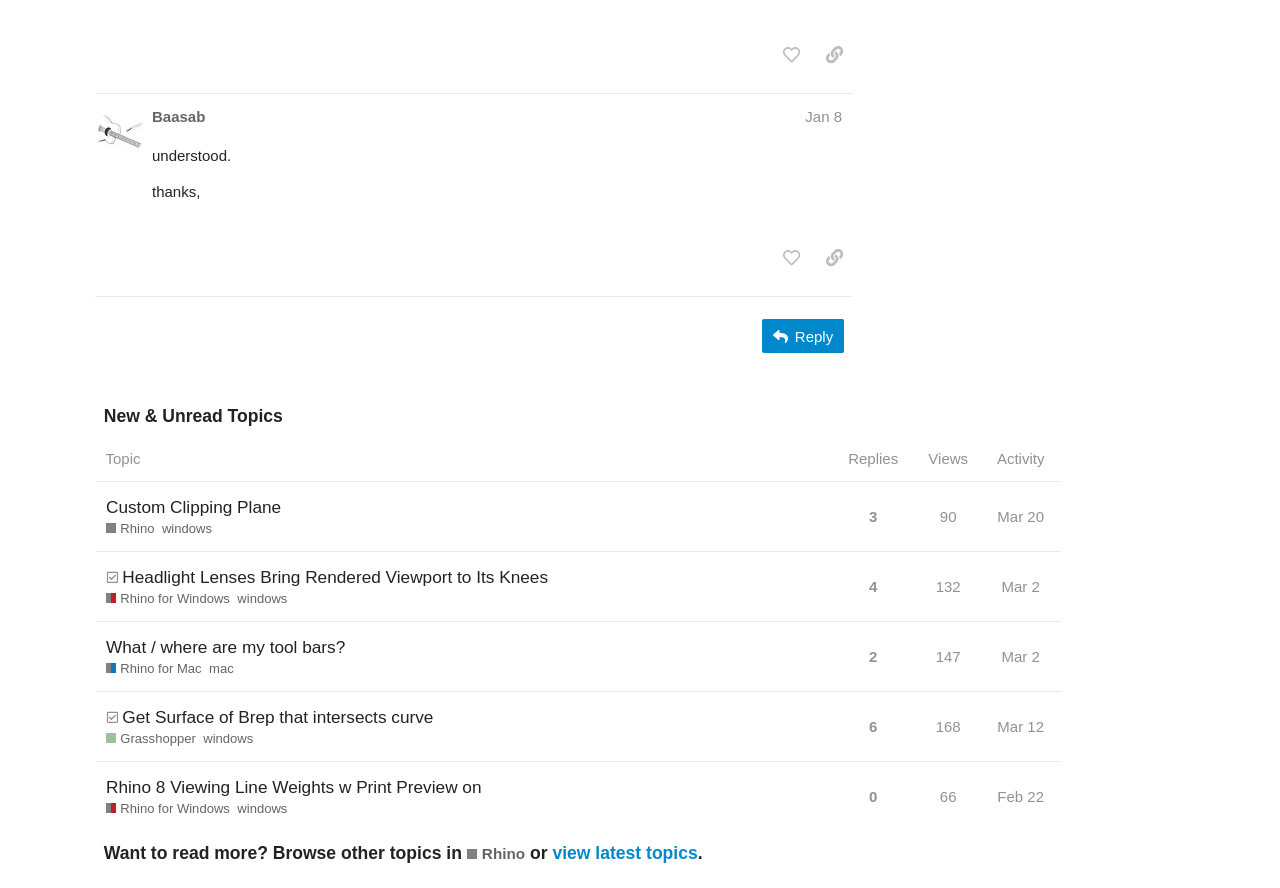Can you find the bounding box coordinates for the element that needs to be clicked to execute this instruction: "view topic 'Get Surface of Brep that intersects curve Grasshopper Tags'"? The coordinates should be given as four float numbers between 0 and 1, i.e., [left, top, right, bottom].

[0.075, 0.779, 0.653, 0.858]